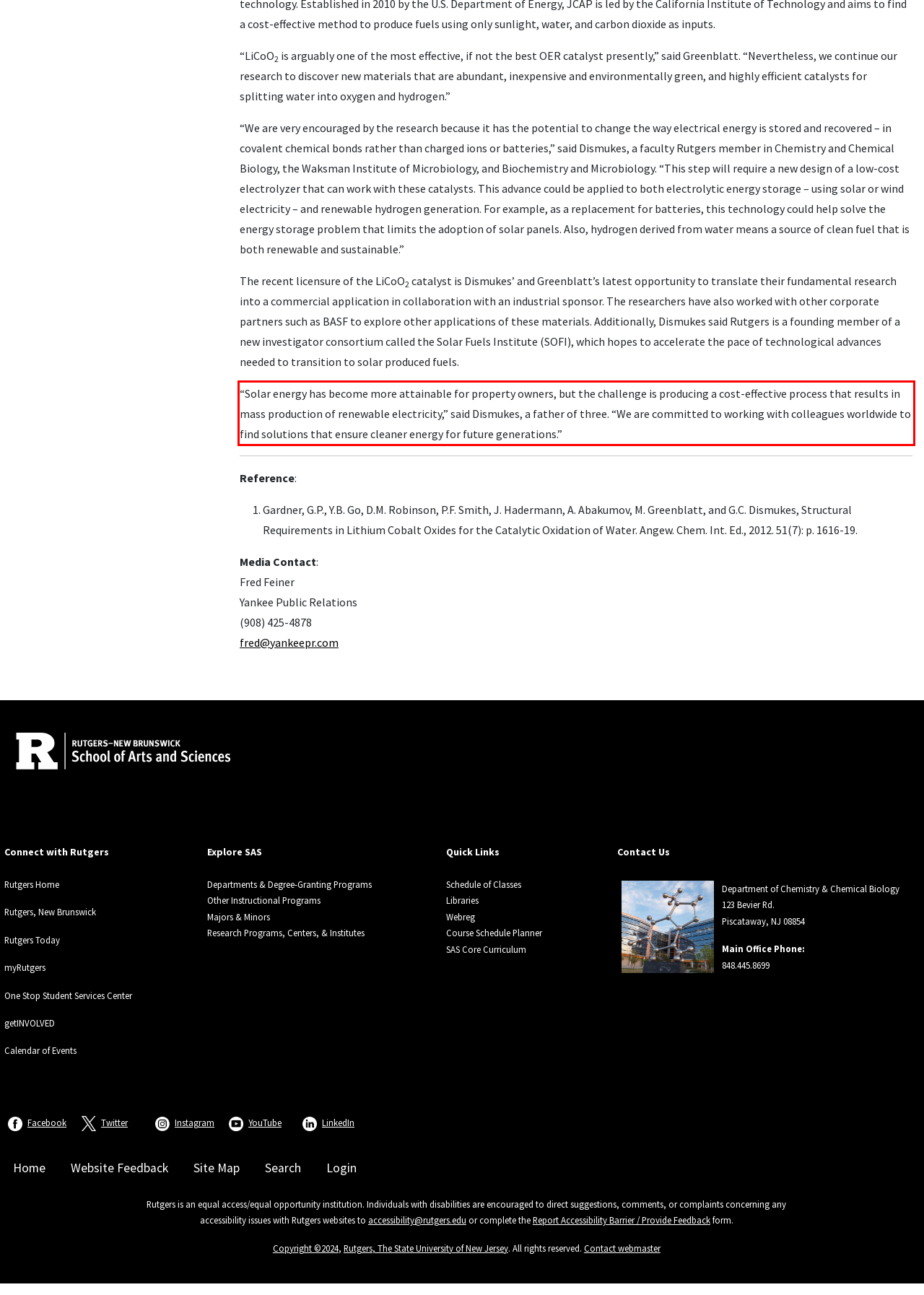Analyze the screenshot of the webpage that features a red bounding box and recognize the text content enclosed within this red bounding box.

“Solar energy has become more attainable for property owners, but the challenge is producing a cost-effective process that results in mass production of renewable electricity,” said Dismukes, a father of three. “We are committed to working with colleagues worldwide to find solutions that ensure cleaner energy for future generations.”